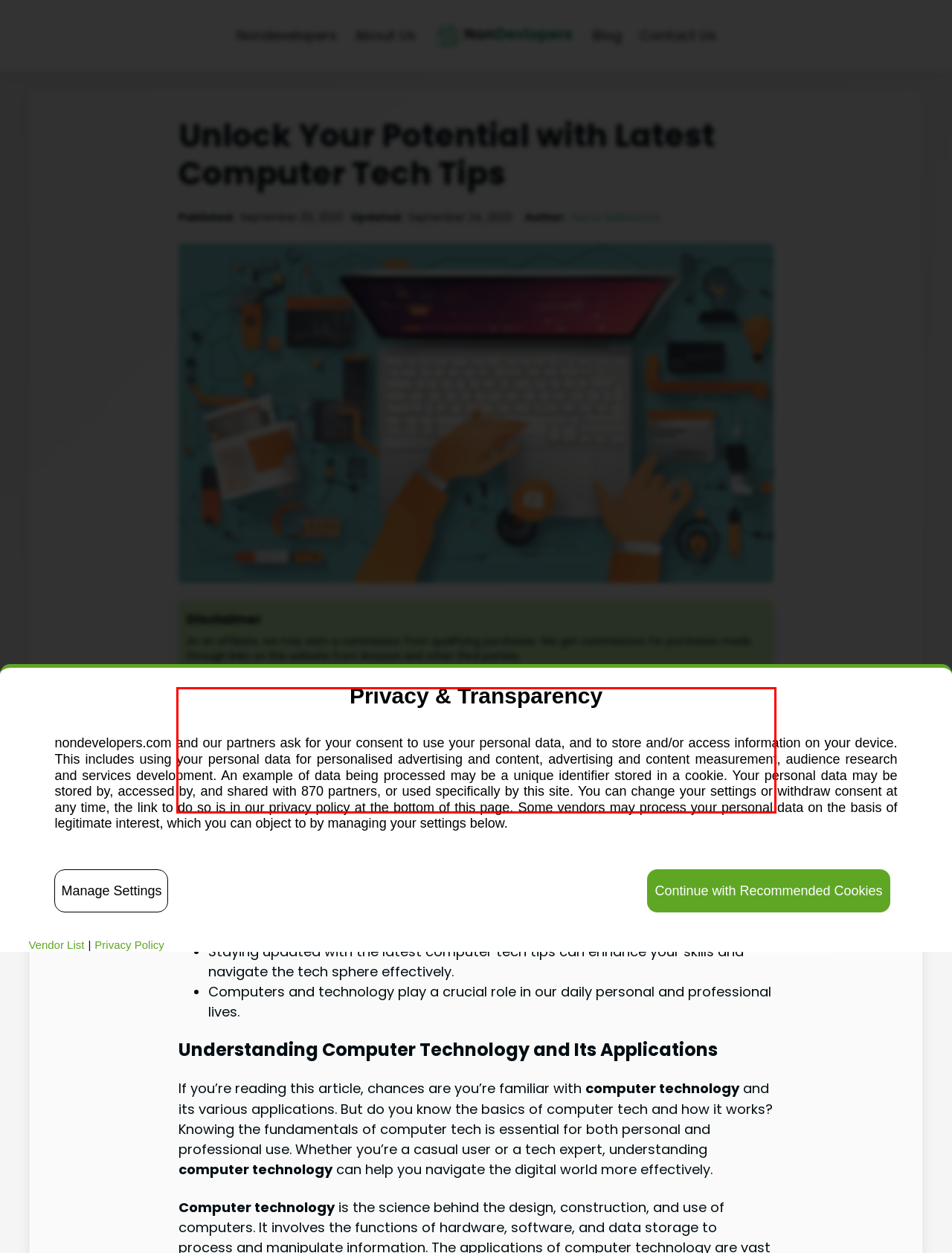Identify the red bounding box in the webpage screenshot and perform OCR to generate the text content enclosed.

Whether you’re a student, a business owner, or simply a technology enthusiast, it’s important to stay updated with the latest computer tech tips. With the ever-evolving world of technology, staying on top of your game can help you enhance your skills and navigate the tech sphere effectively. From troubleshooting common computer issues to reliable computer repairs and IT solutions, there’s a wealth of knowledge to explore and utilize.